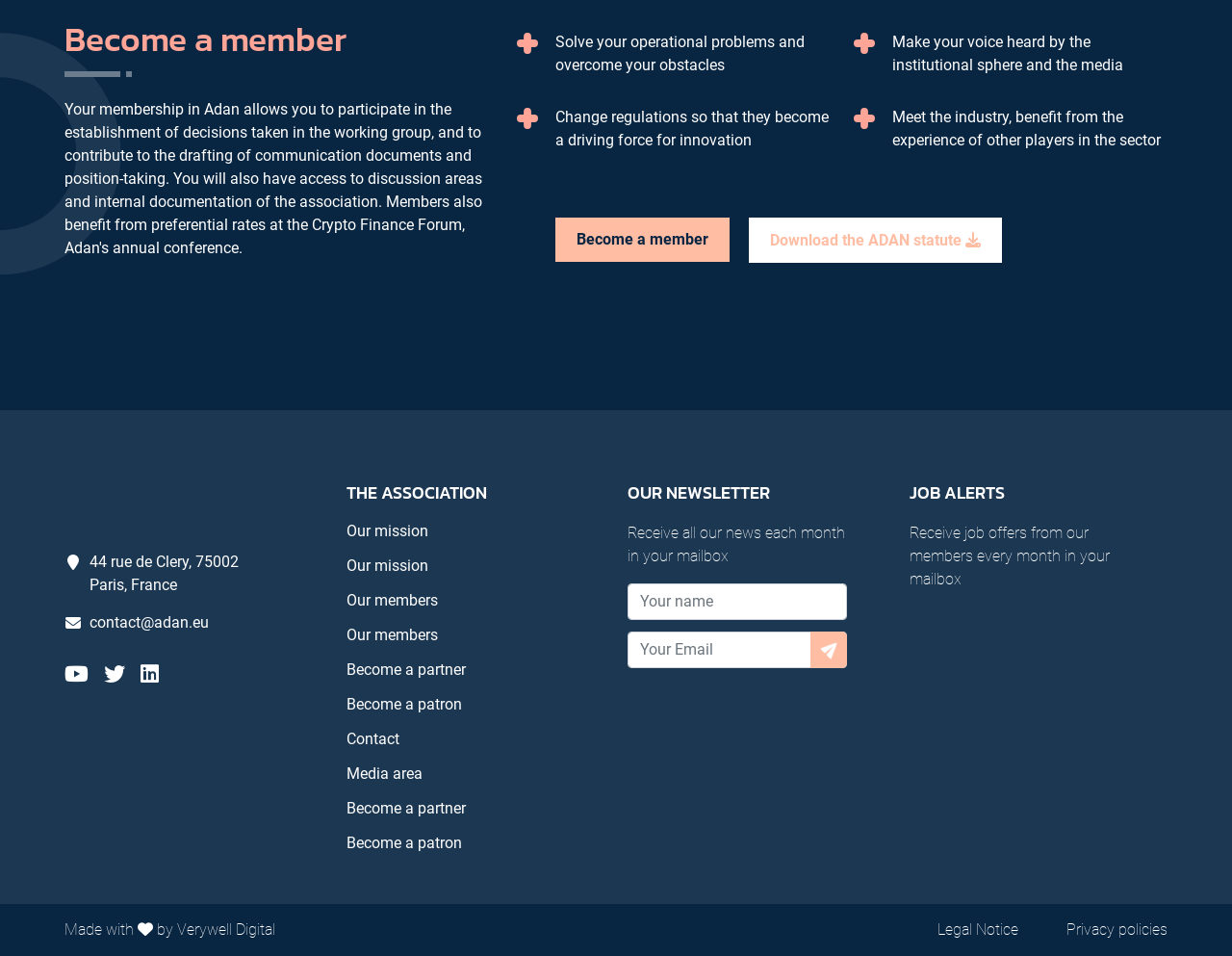Please give a one-word or short phrase response to the following question: 
What is the job alerts feature for?

Receive job offers